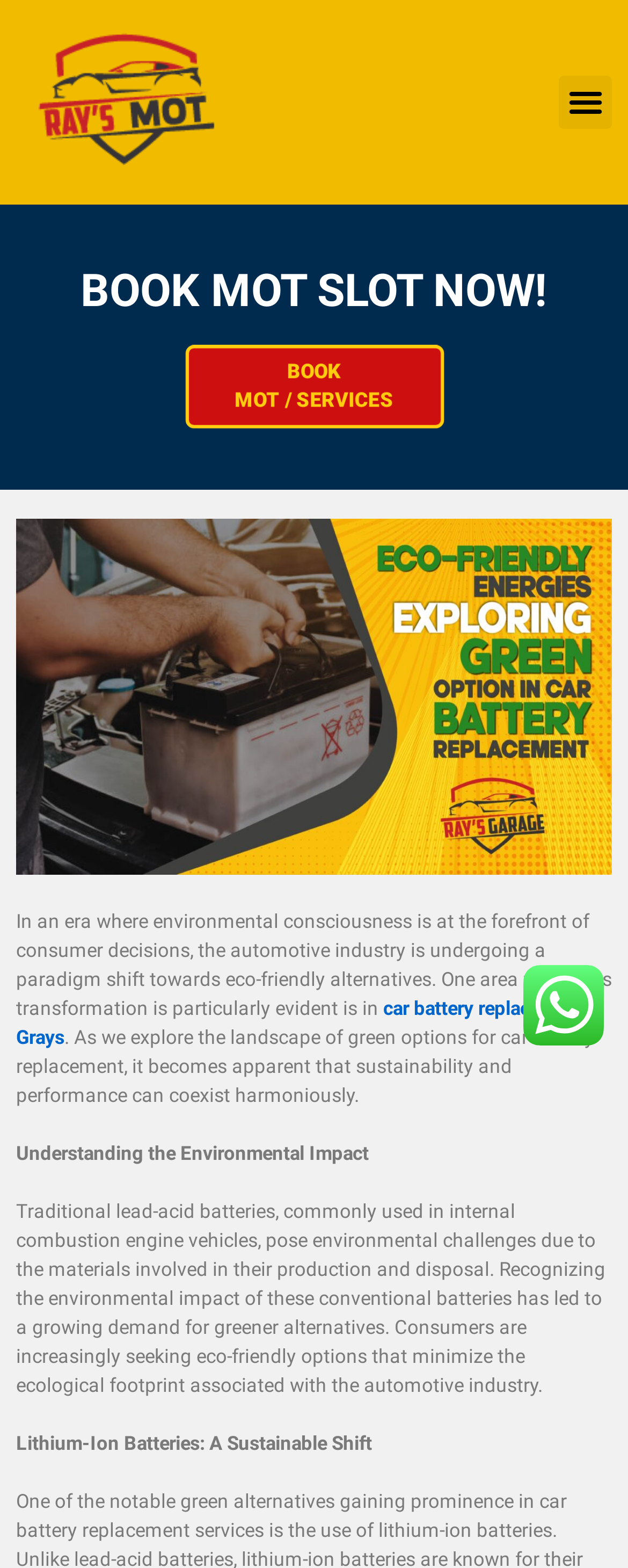Detail the various sections and features of the webpage.

The webpage is about car battery replacement in Grays, with a focus on green and eco-friendly options. At the top left, there is a link, and next to it, a button labeled "Menu Toggle". Below these elements, a prominent heading "BOOK MOT SLOT NOW!" is displayed. 

To the right of the heading, a button "BOOK MOT / SERVICES" is positioned. Below the heading, an image related to "Car Battery Replacement" is displayed, taking up a significant portion of the page. 

Underneath the image, a block of text discusses the shift towards eco-friendly alternatives in the automotive industry, specifically in car battery replacement. This text is divided into three paragraphs. The first paragraph introduces the topic, while the second paragraph, titled "Understanding the Environmental Impact", explains the environmental challenges posed by traditional lead-acid batteries. The third paragraph, titled "Lithium-Ion Batteries: A Sustainable Shift", is likely to discuss the benefits of lithium-ion batteries as a greener alternative.

On the right side of the page, near the bottom, there is another image, although its content is not specified.